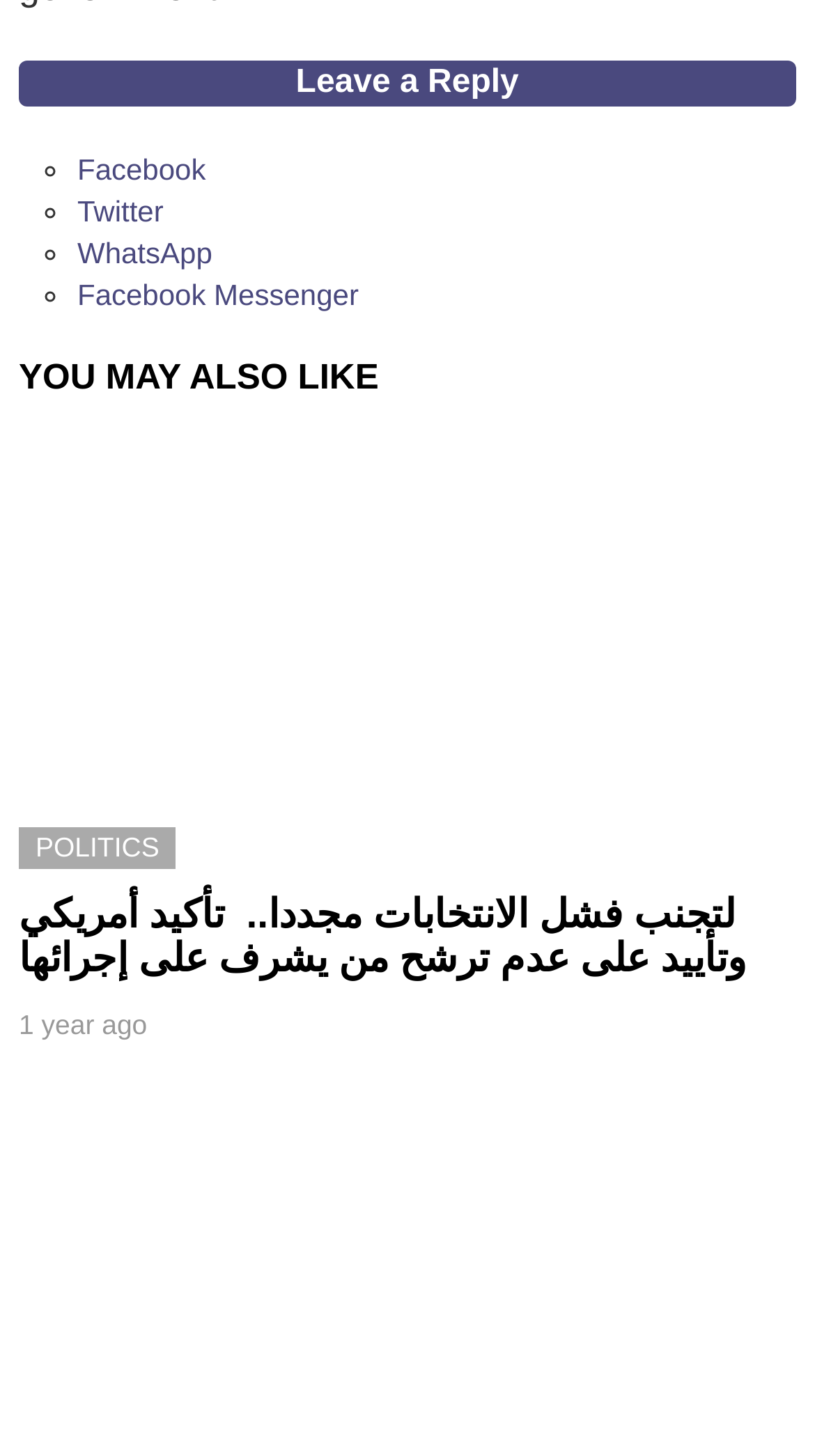What social media platforms are available? From the image, respond with a single word or brief phrase.

Facebook, Twitter, WhatsApp, Facebook Messenger